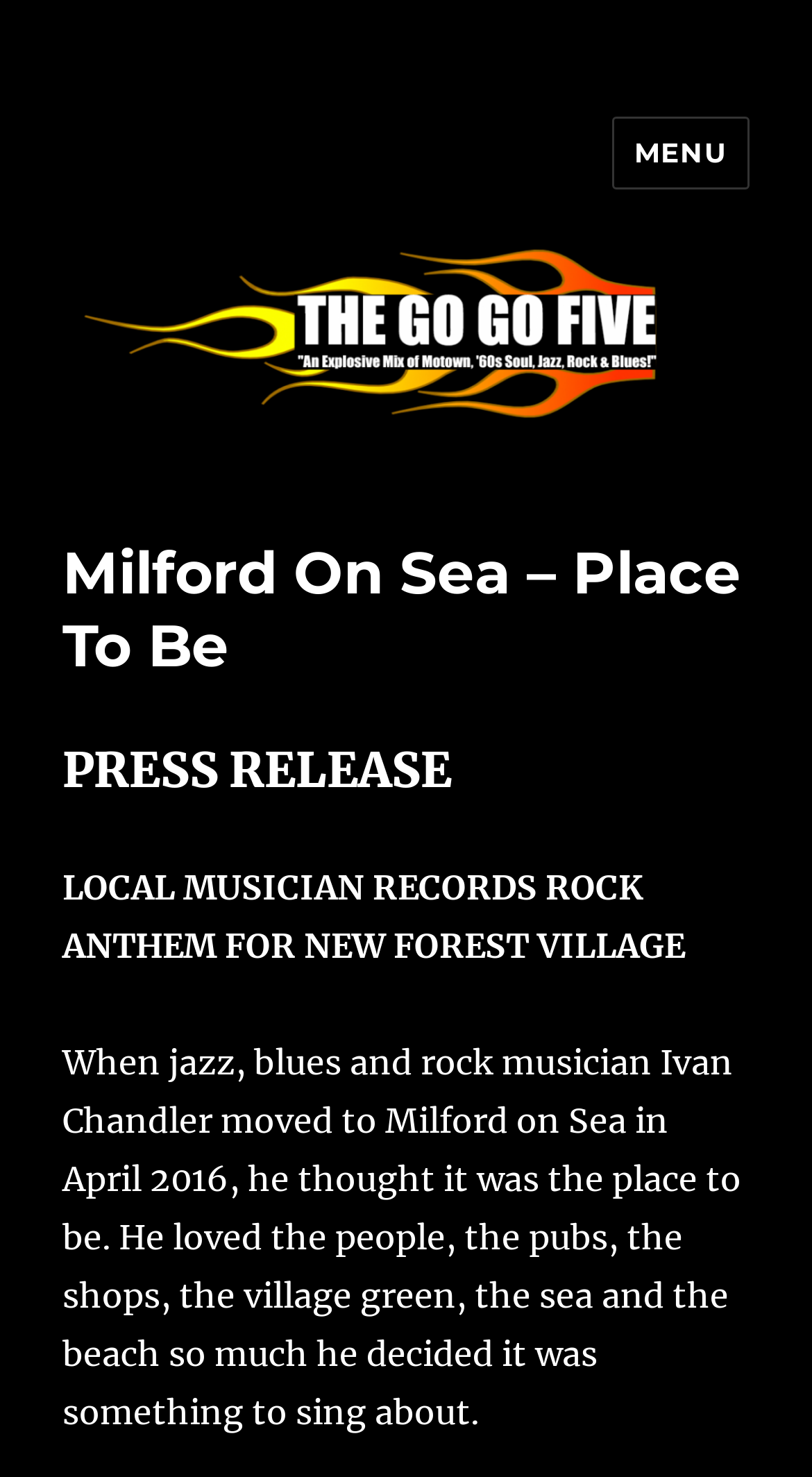Generate a thorough explanation of the webpage's elements.

The webpage is about Milford On Sea, a place being promoted as a desirable location. At the top left, there is a link to "The Go Go Five" and an image with the same name. Below the image, there is a header section with a heading that reads "Milford On Sea – Place To Be". 

To the right of the header section, there is a button labeled "MENU" that controls site navigation and social navigation. 

Further down, there is a heading that says "PRESS RELEASE". Below this heading, there are two blocks of text. The first block reads "LOCAL MUSICIAN RECORDS ROCK ANTHEM FOR NEW FOREST VILLAGE". The second block is a longer paragraph that describes how a musician, Ivan Chandler, fell in love with Milford on Sea and decided to write a song about it.